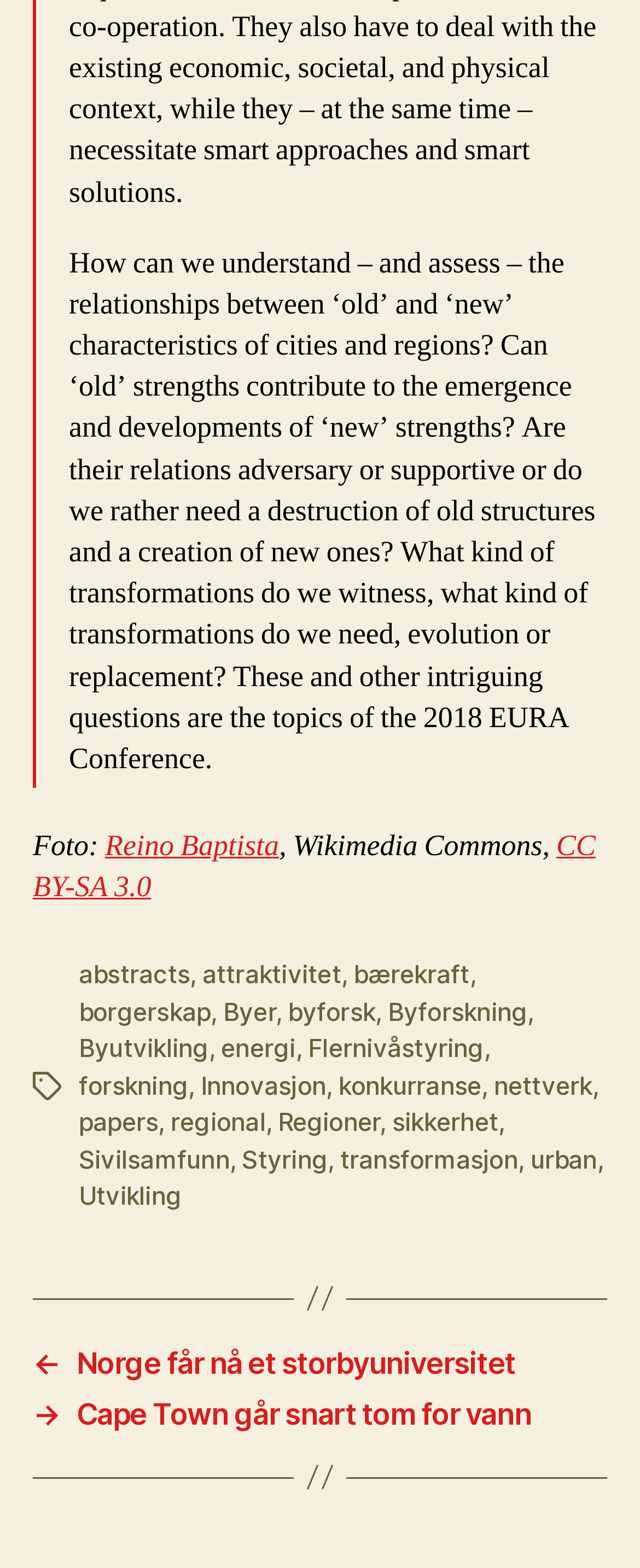What is the navigation menu item?
Using the image provided, answer with just one word or phrase.

Innlegg